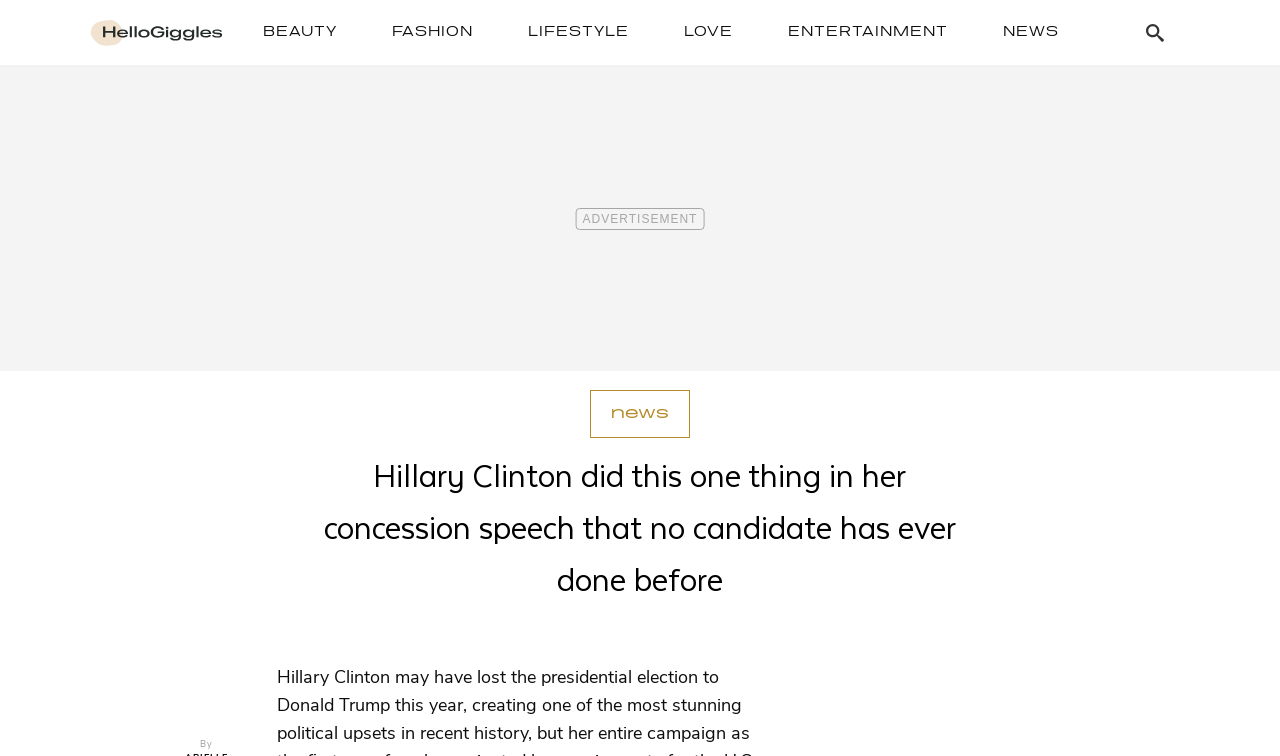What is located at the top-right corner of the webpage?
Give a detailed explanation using the information visible in the image.

By examining the bounding box coordinates, we can determine that the search button is located at the top-right corner of the webpage, with a button labeled 'Search button' and an accompanying image.